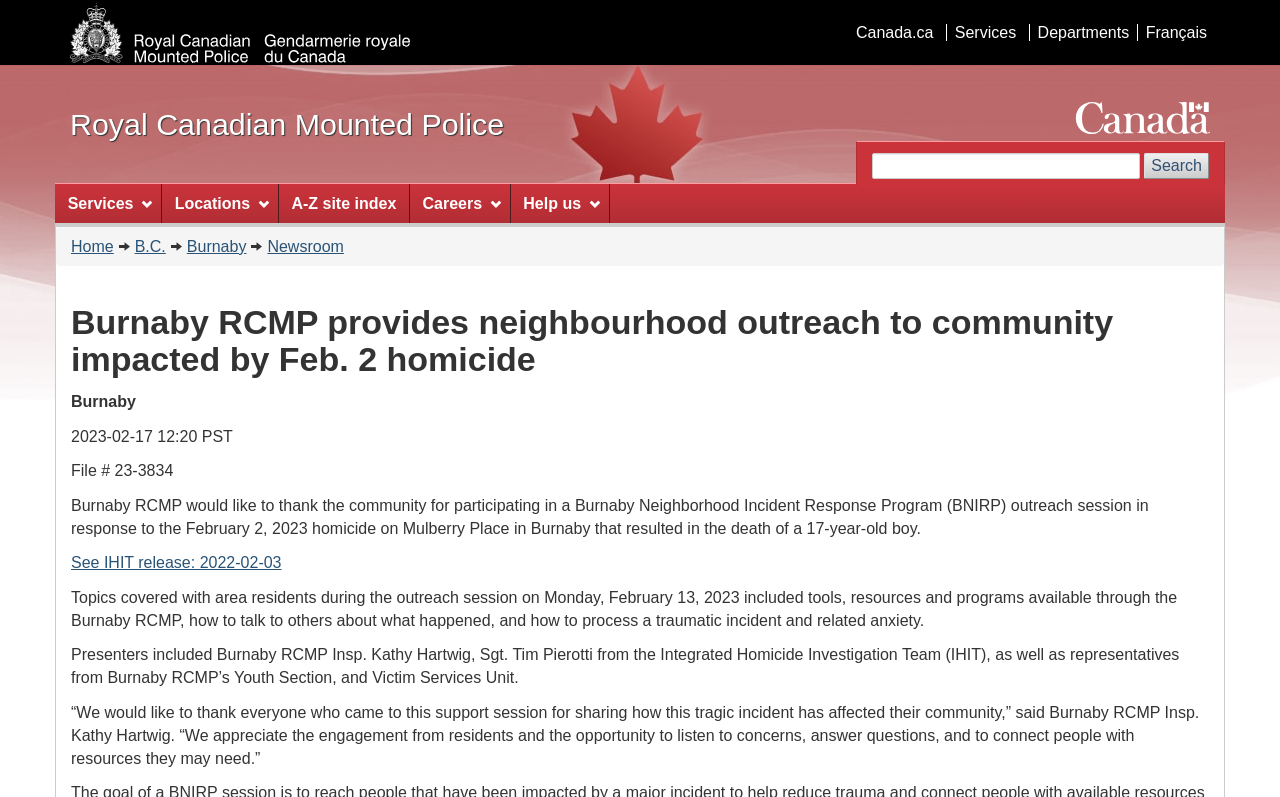What is the topic of the news article?
Ensure your answer is thorough and detailed.

I found the answer by reading the heading 'Burnaby RCMP provides neighbourhood outreach to community impacted by Feb. 2 homicide' which suggests that the article is about a homicide that occurred on February 2.